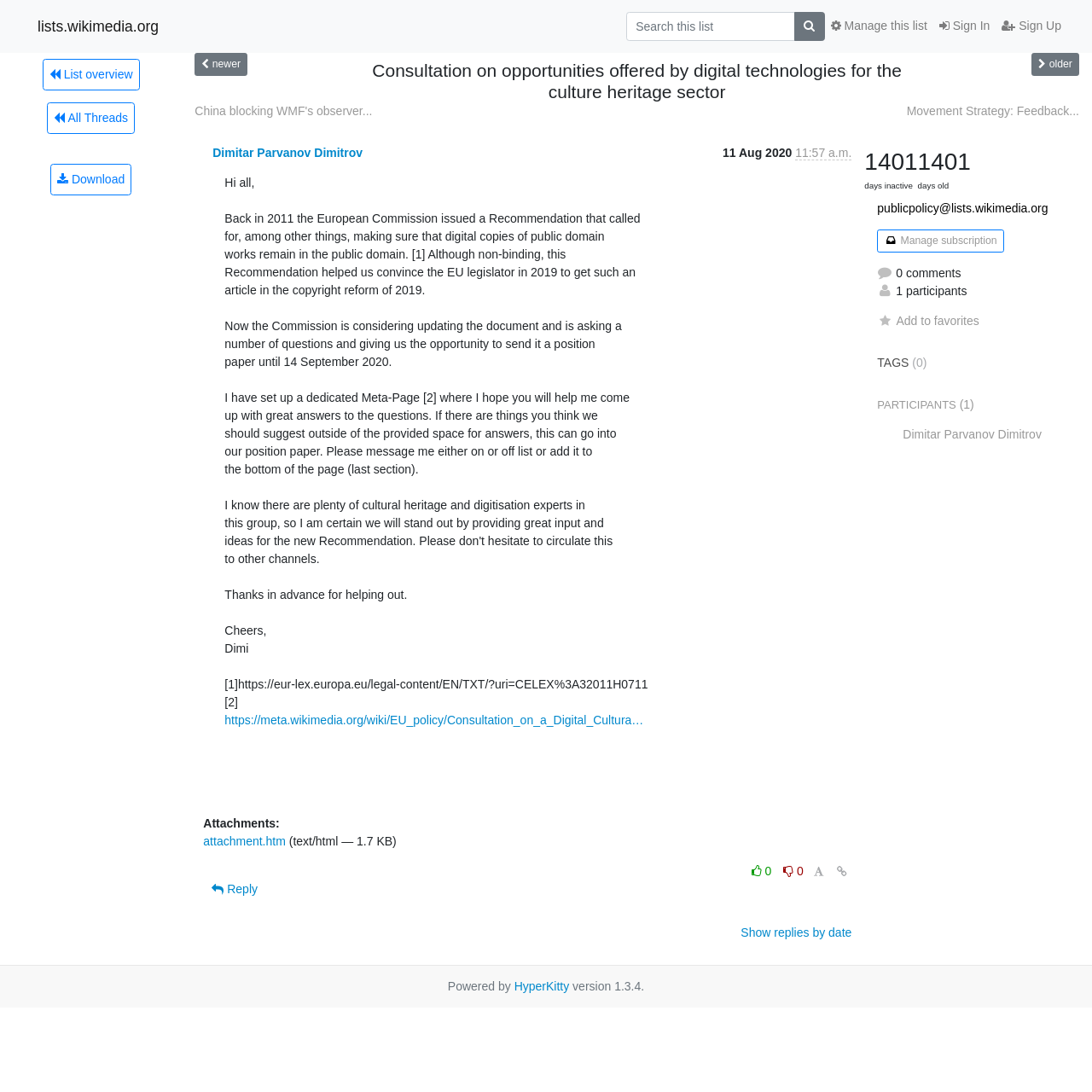Kindly determine the bounding box coordinates for the clickable area to achieve the given instruction: "Reply".

[0.186, 0.8, 0.244, 0.828]